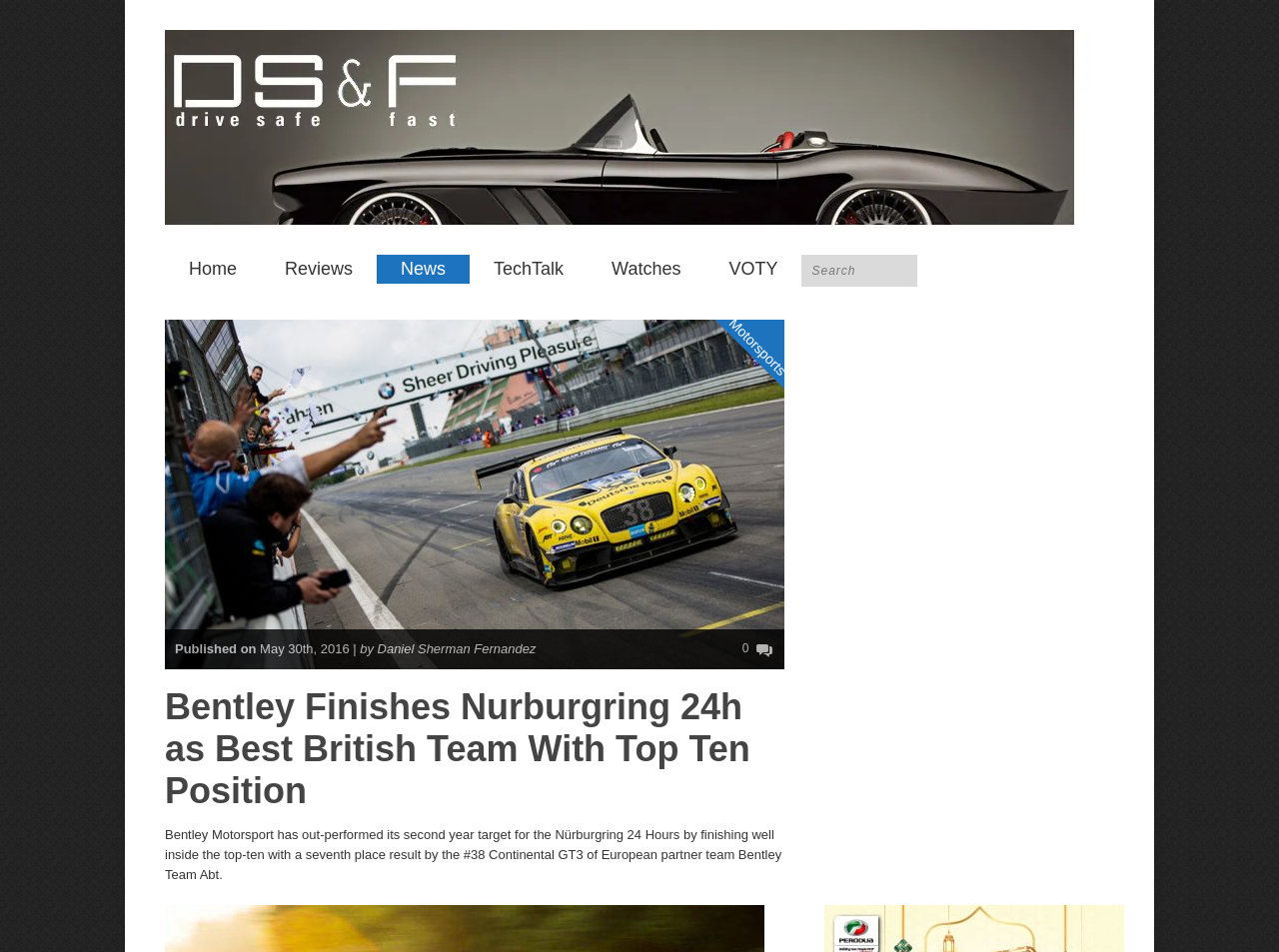How many navigation links are there?
Examine the image and provide an in-depth answer to the question.

There are six navigation links at the top of the webpage, which are 'Home', 'Reviews', 'News', 'TechTalk', 'Watches', and 'VOTY'.